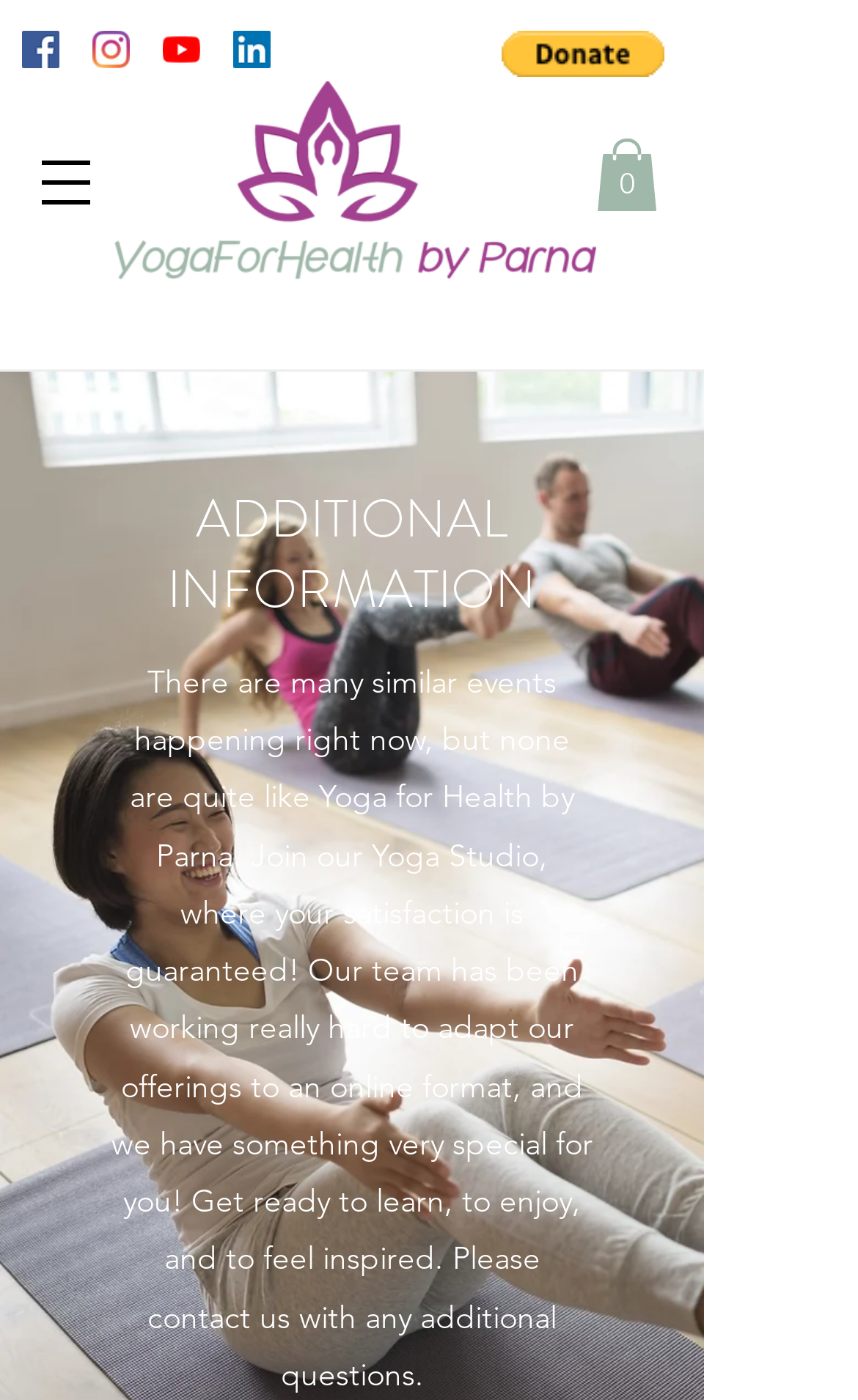Based on the element description aria-label="Facebook", identify the bounding box of the UI element in the given webpage screenshot. The coordinates should be in the format (top-left x, top-left y, bottom-right x, bottom-right y) and must be between 0 and 1.

[0.026, 0.022, 0.069, 0.049]